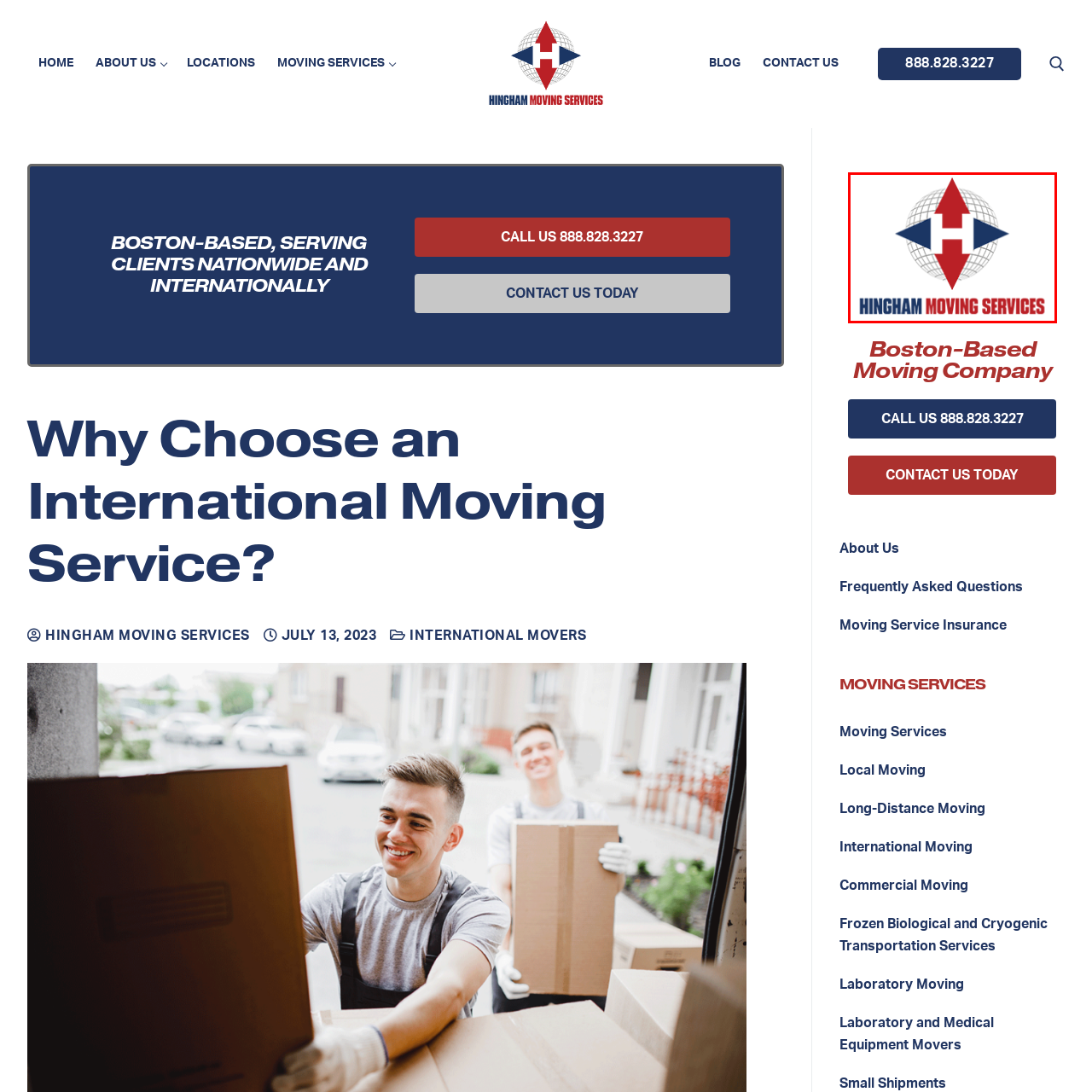What do the triangular arrows in the logo suggest?
Examine the content inside the red bounding box in the image and provide a thorough answer to the question based on that visual information.

The triangular arrows in the logo suggest movement and direction because they are pointing in different directions, conveying the idea of relocation and movement, which is the core service offered by Hingham Moving Services.